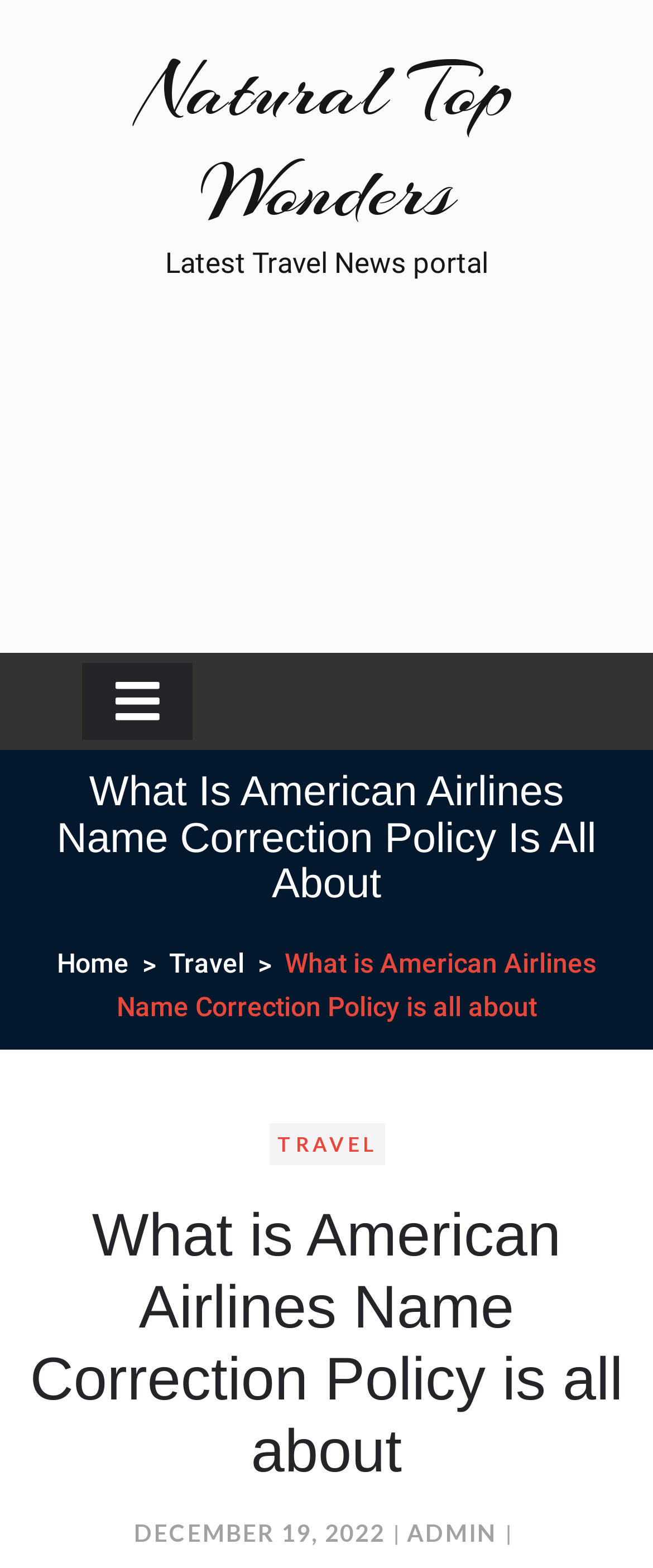Identify the bounding box coordinates of the area you need to click to perform the following instruction: "Click on the 'Natural Top Wonders' link".

[0.213, 0.025, 0.787, 0.156]